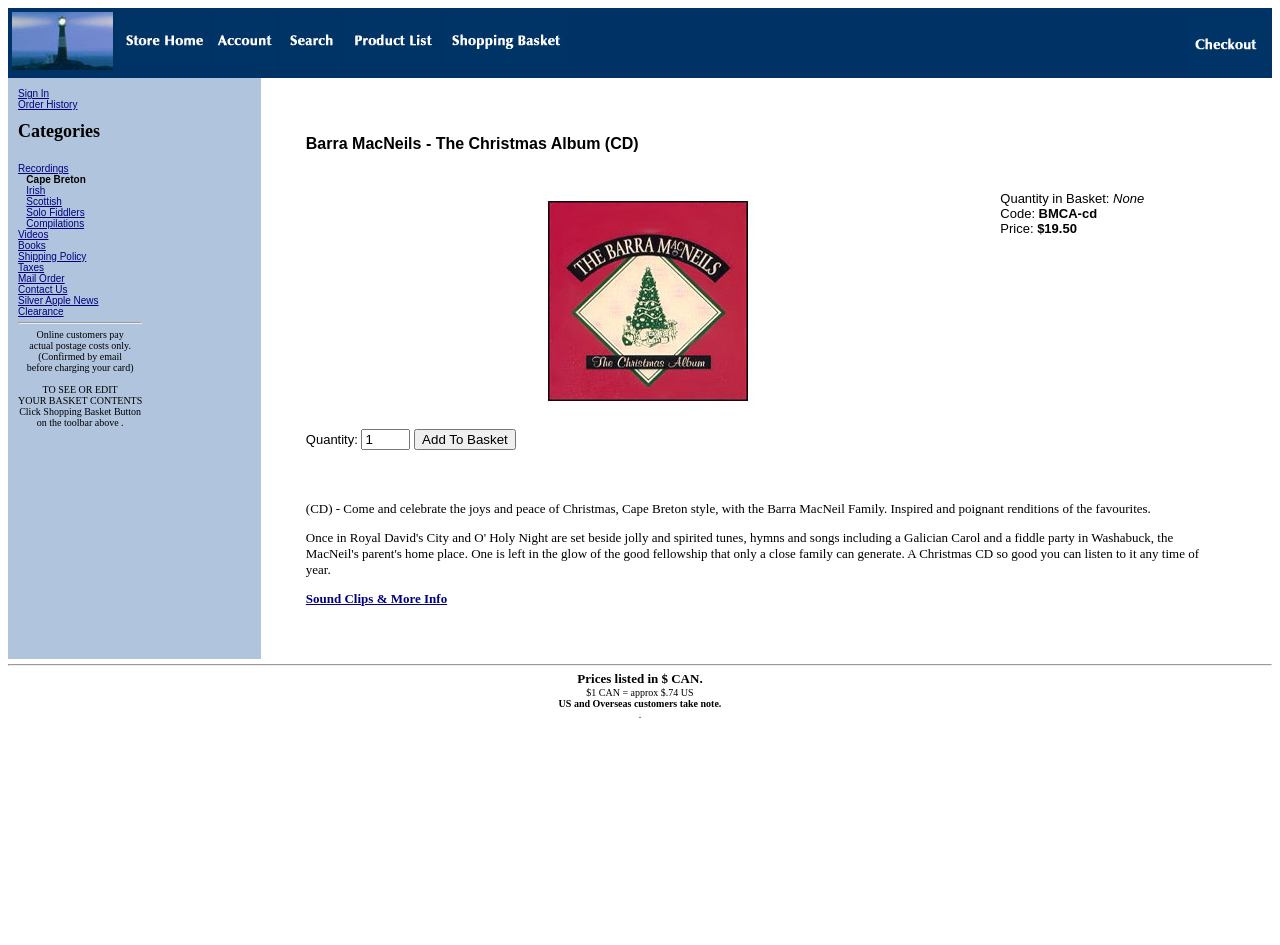Identify the coordinates of the bounding box for the element that must be clicked to accomplish the instruction: "Click Store Front".

[0.091, 0.059, 0.163, 0.077]